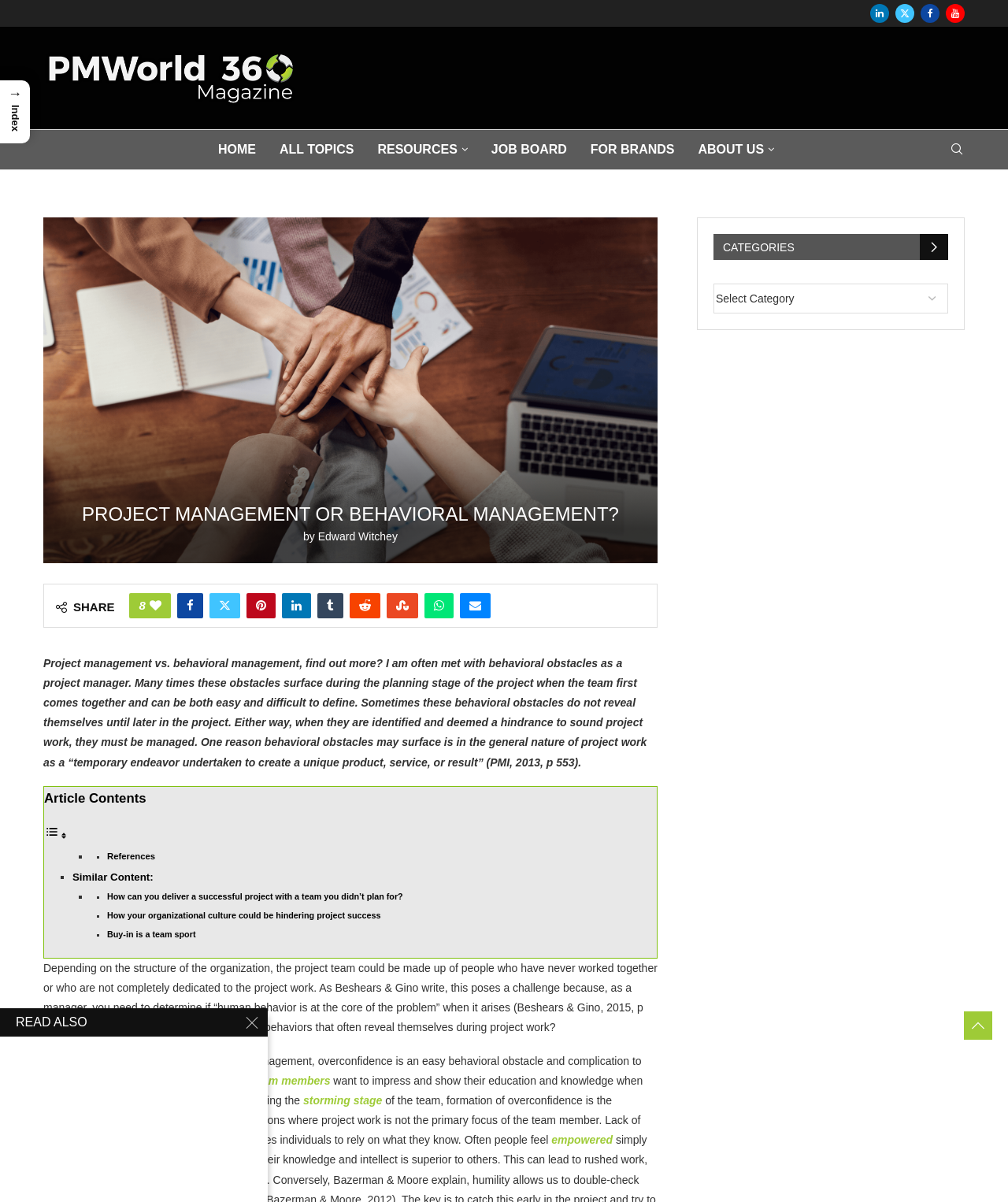Please provide a one-word or short phrase answer to the question:
How many social media links are present at the top?

4